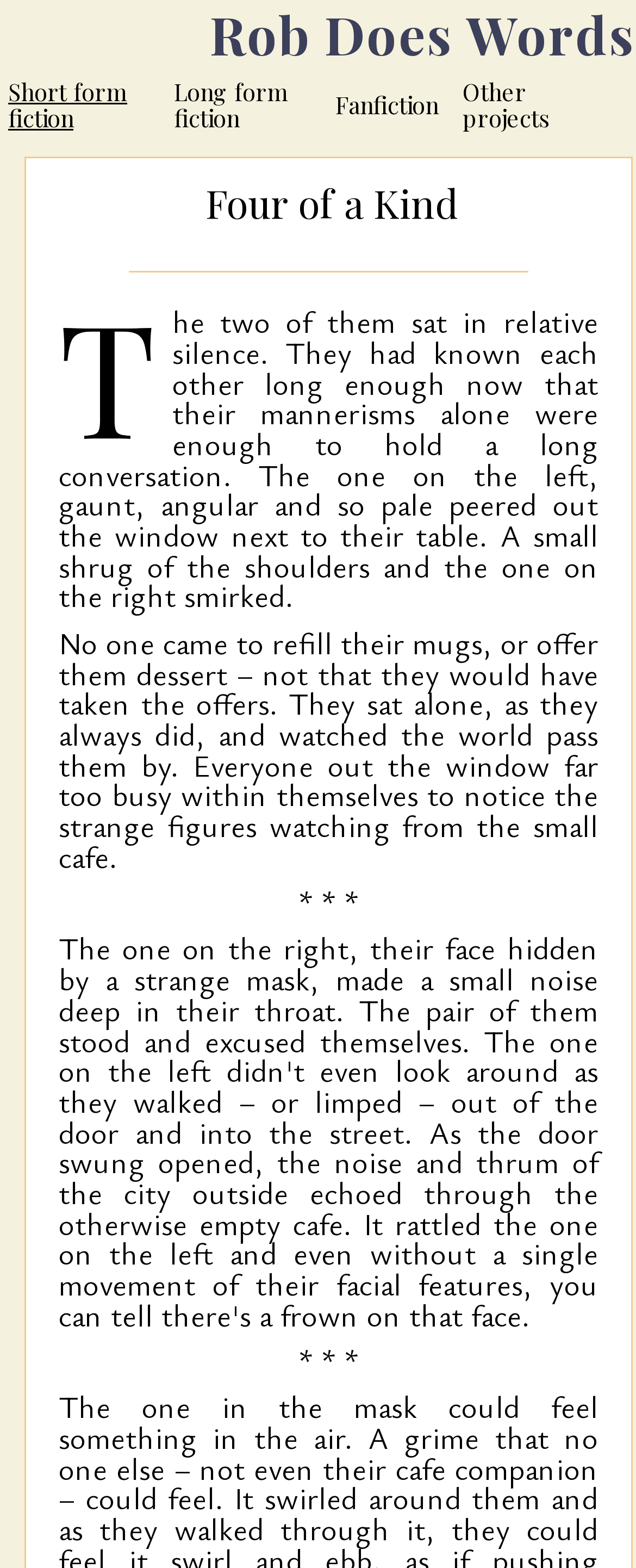Based on the provided description, "Menu Menu", find the bounding box of the corresponding UI element in the screenshot.

None